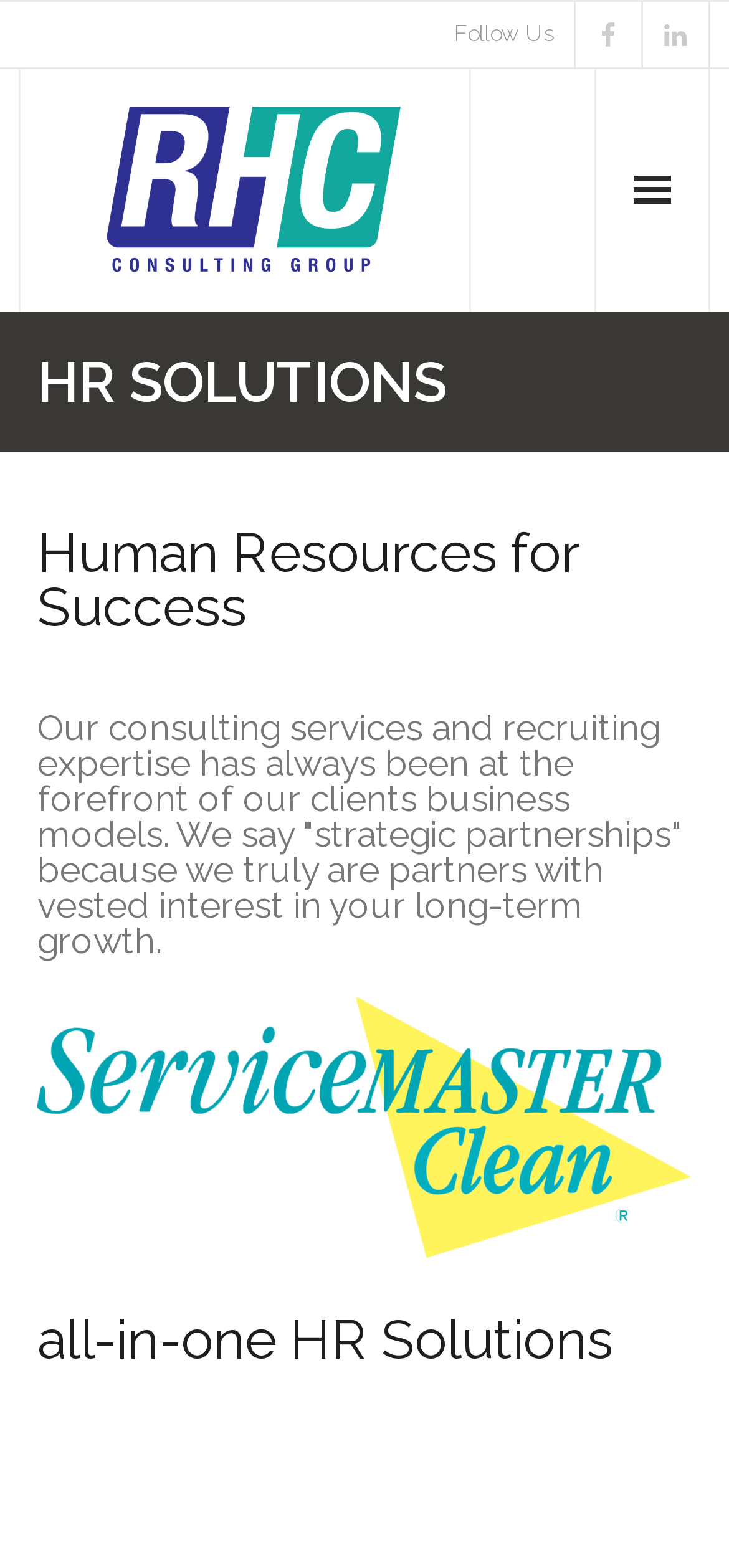Identify the bounding box of the HTML element described as: "- Employee Relations".

[0.051, 0.419, 0.949, 0.474]